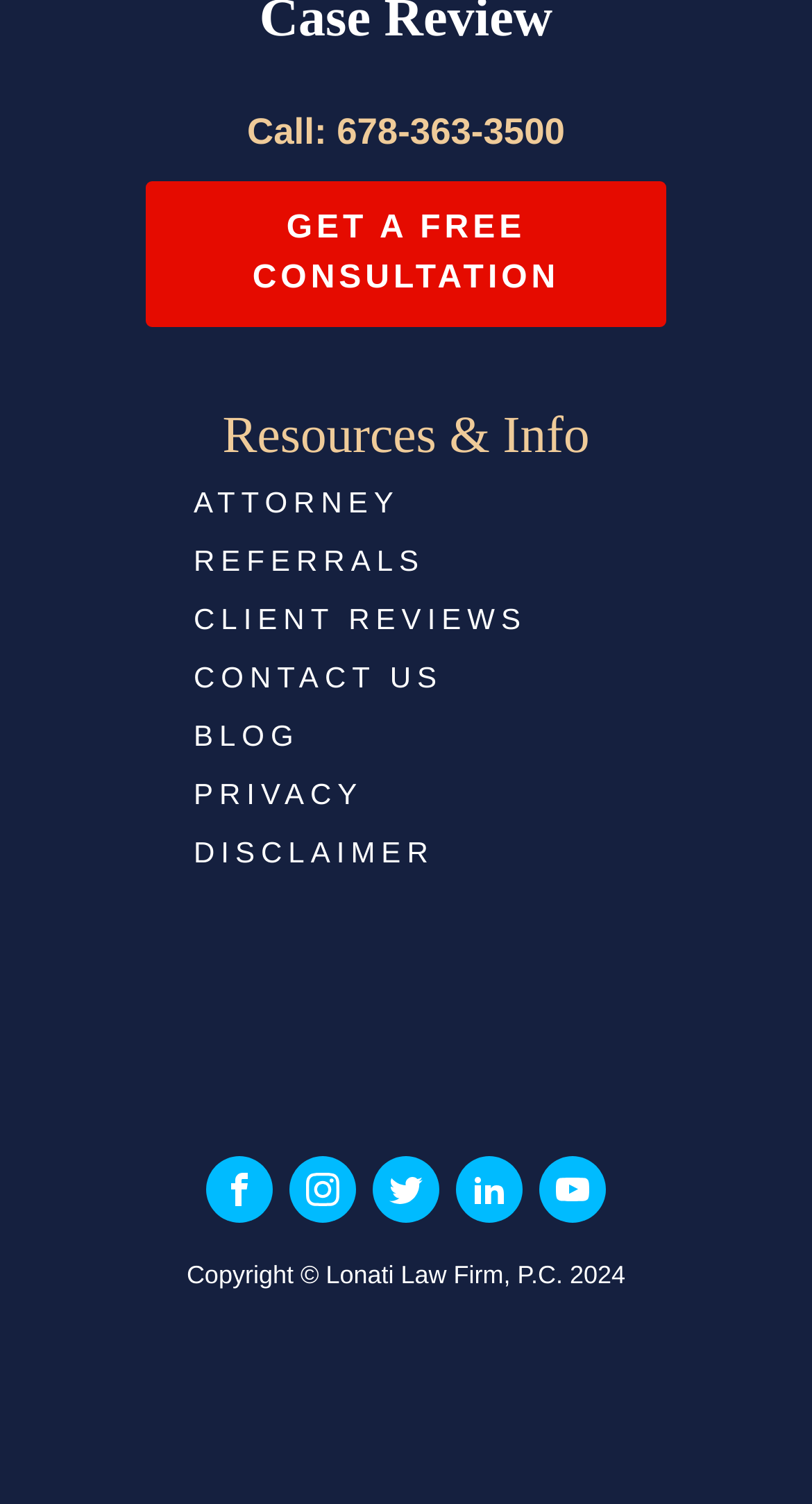Utilize the details in the image to give a detailed response to the question: How many navigation links are in the resources section?

The resources section has six navigation links: 'ATTORNEY REFERRALS', 'CLIENT REVIEWS', 'CONTACT US', 'BLOG', 'PRIVACY', and 'DISCLAIMER'. These links are located in the middle of the webpage and provide access to additional information and resources.